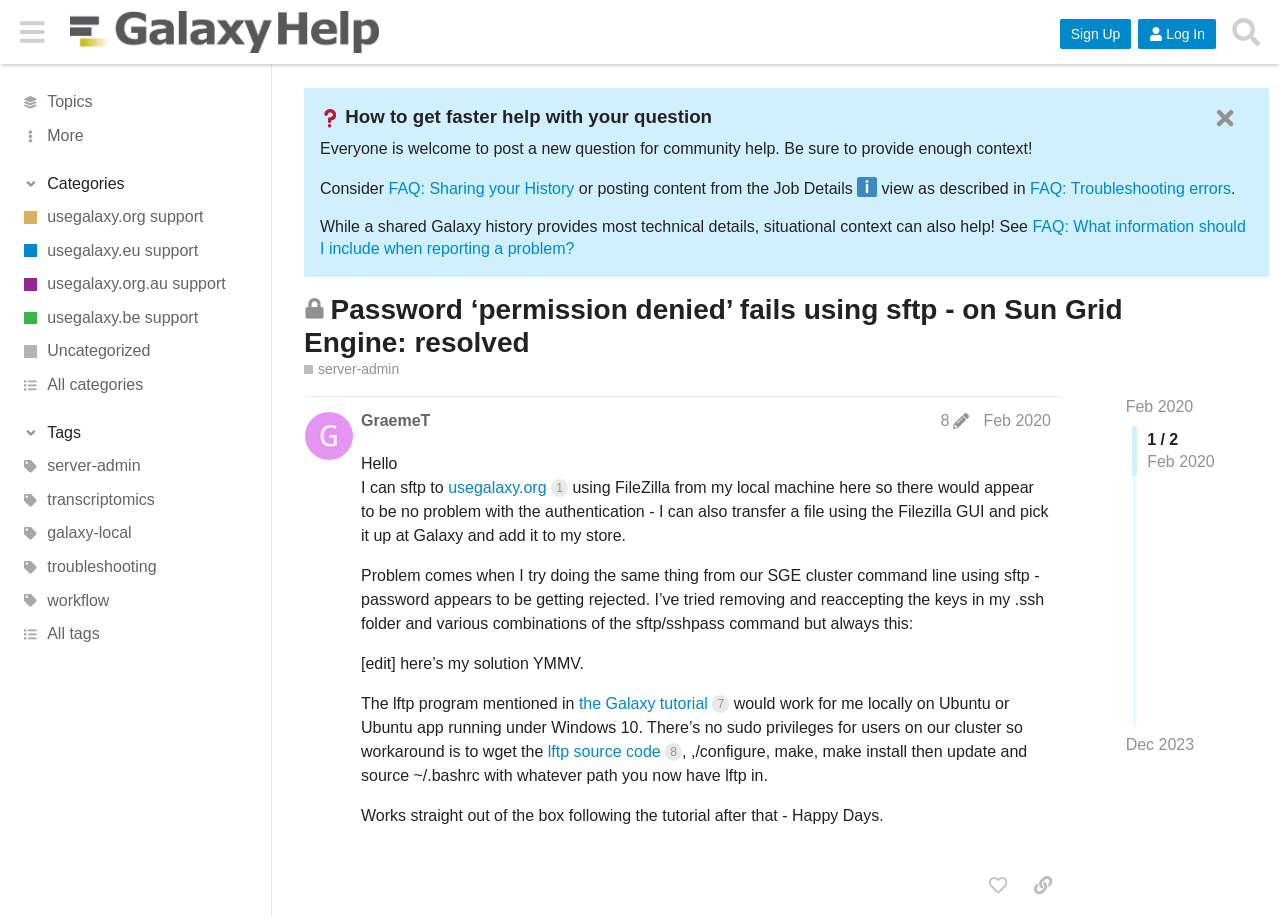Determine the bounding box coordinates of the clickable region to execute the instruction: "Search for topics". The coordinates should be four float numbers between 0 and 1, denoted as [left, top, right, bottom].

[0.956, 0.01, 0.992, 0.06]